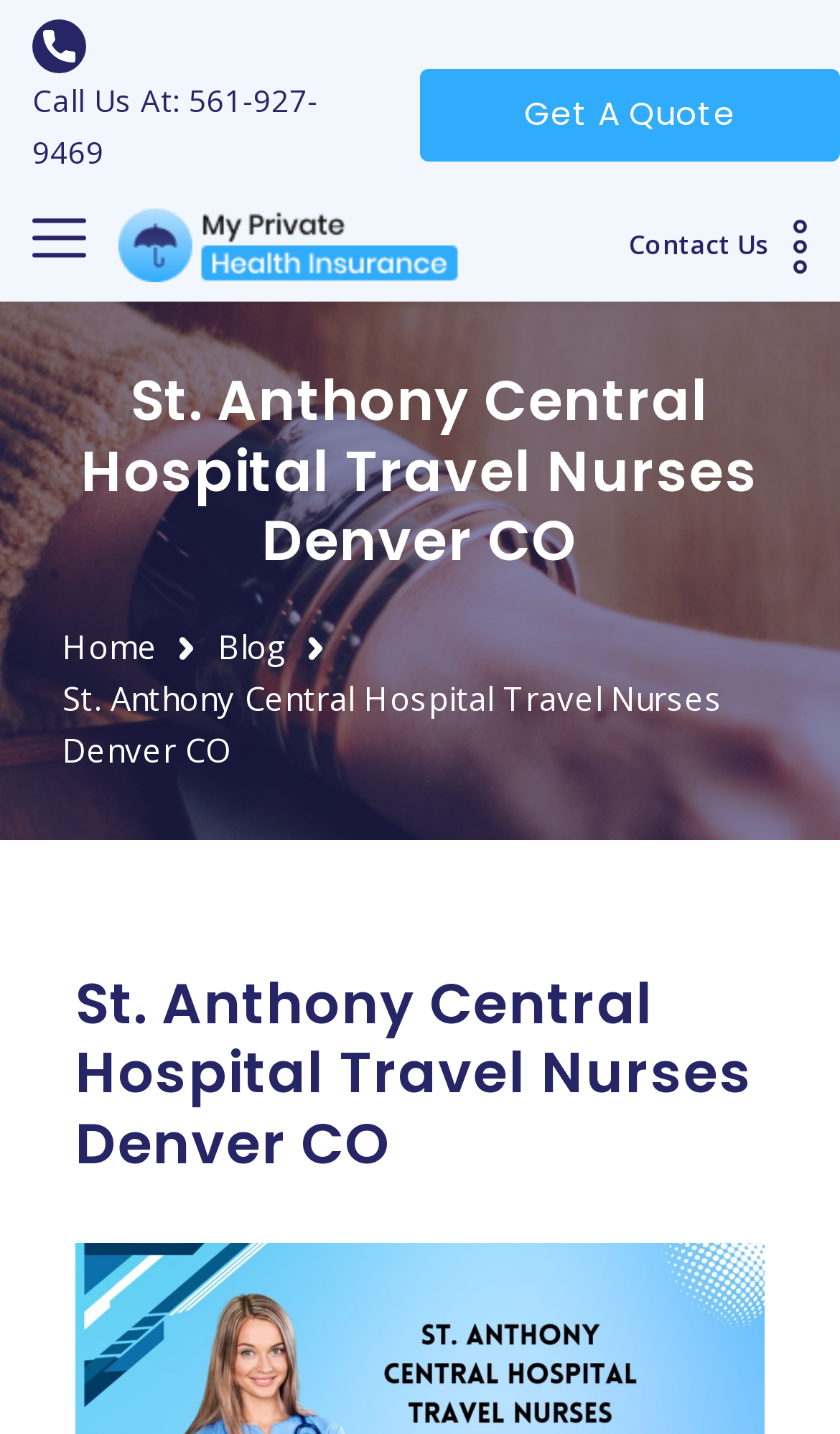Use one word or a short phrase to answer the question provided: 
What is the phone number to call for inquiry?

561-927-9469